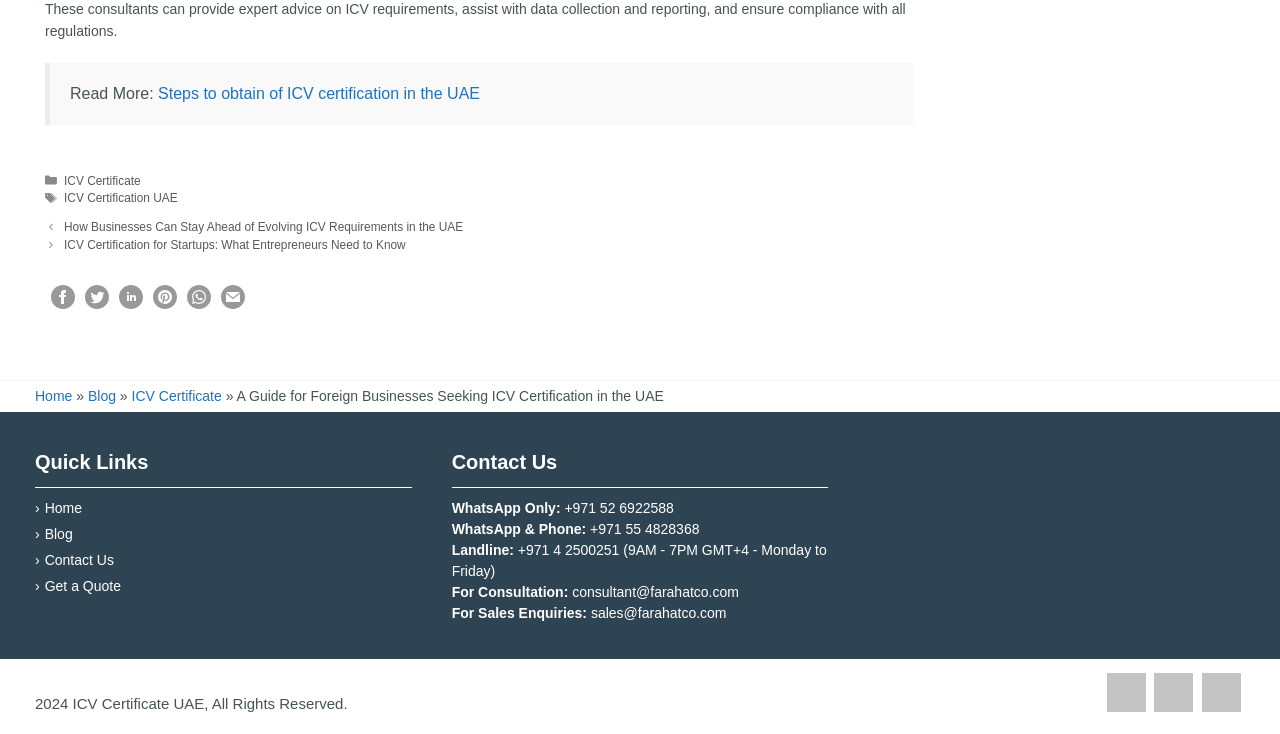Please determine the bounding box coordinates for the UI element described here. Use the format (top-left x, top-left y, bottom-right x, bottom-right y) with values bounded between 0 and 1: +971 4 2500251

[0.405, 0.738, 0.484, 0.76]